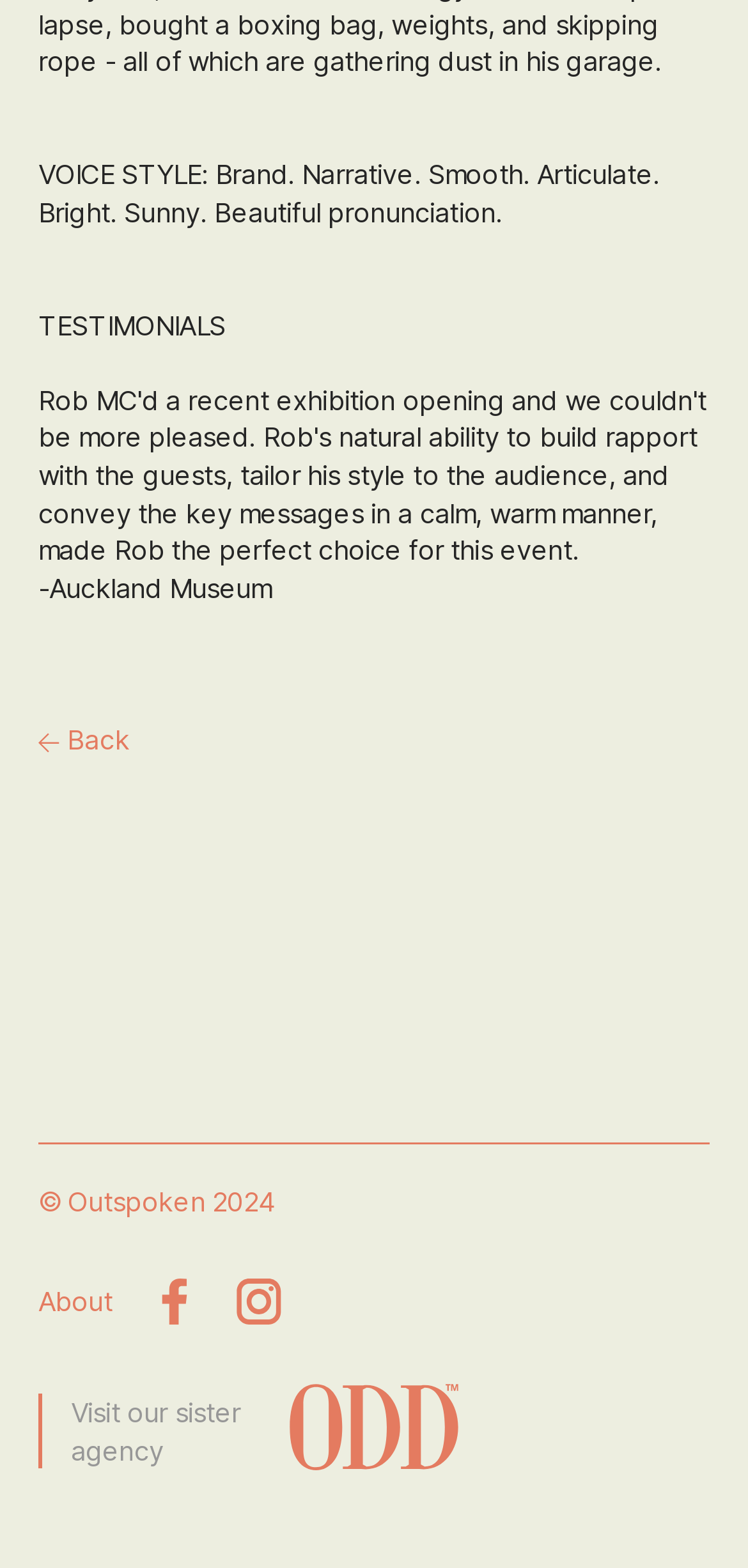Given the description of the UI element: "parent_node: Visit our sister agency", predict the bounding box coordinates in the form of [left, top, right, bottom], with each value being a float between 0 and 1.

[0.385, 0.881, 0.613, 0.945]